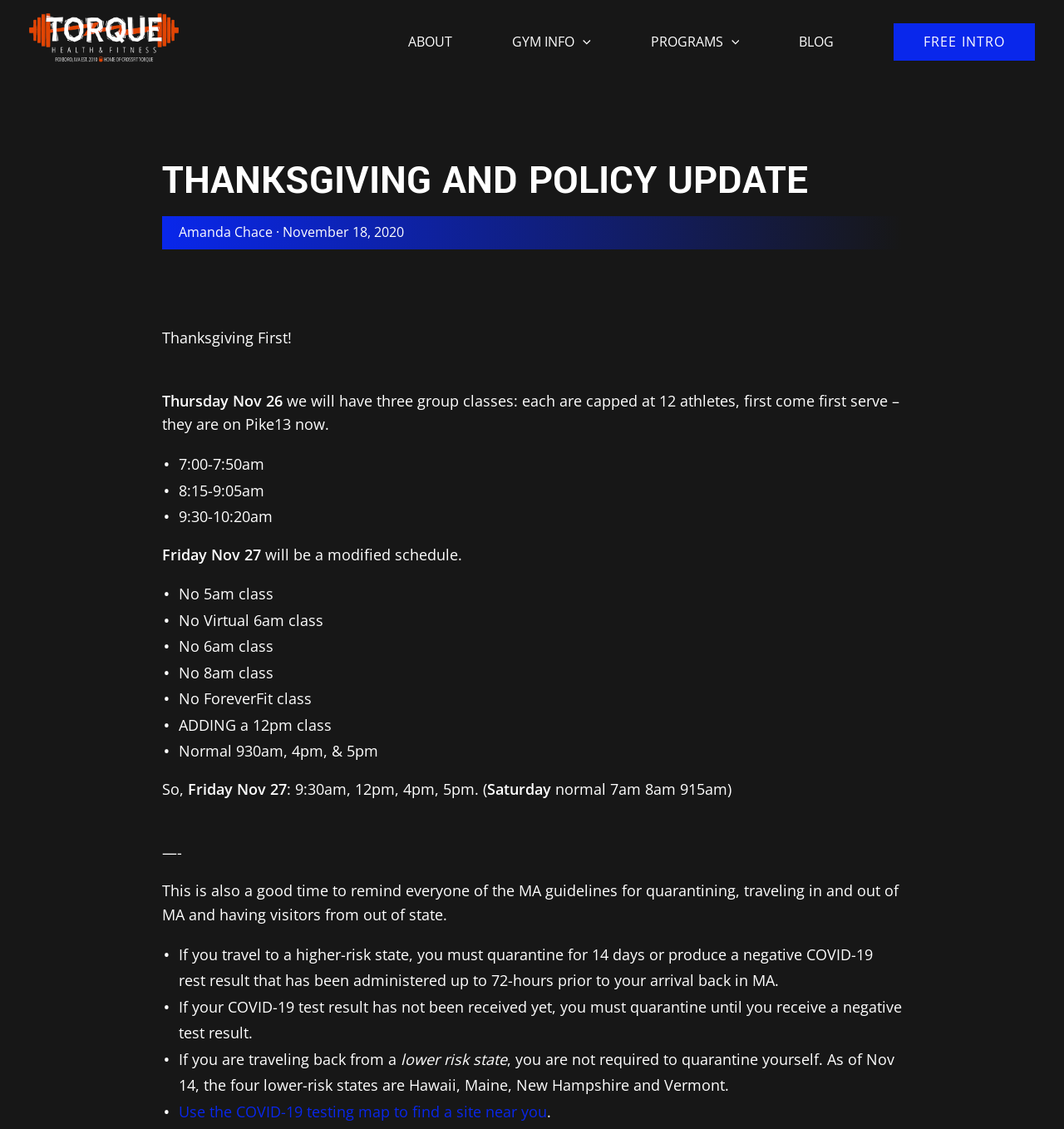Using the provided element description: "parent_node: PROGRAMS aria-label="Menu Toggle"", identify the bounding box coordinates. The coordinates should be four floats between 0 and 1 in the order [left, top, right, bottom].

[0.679, 0.019, 0.695, 0.054]